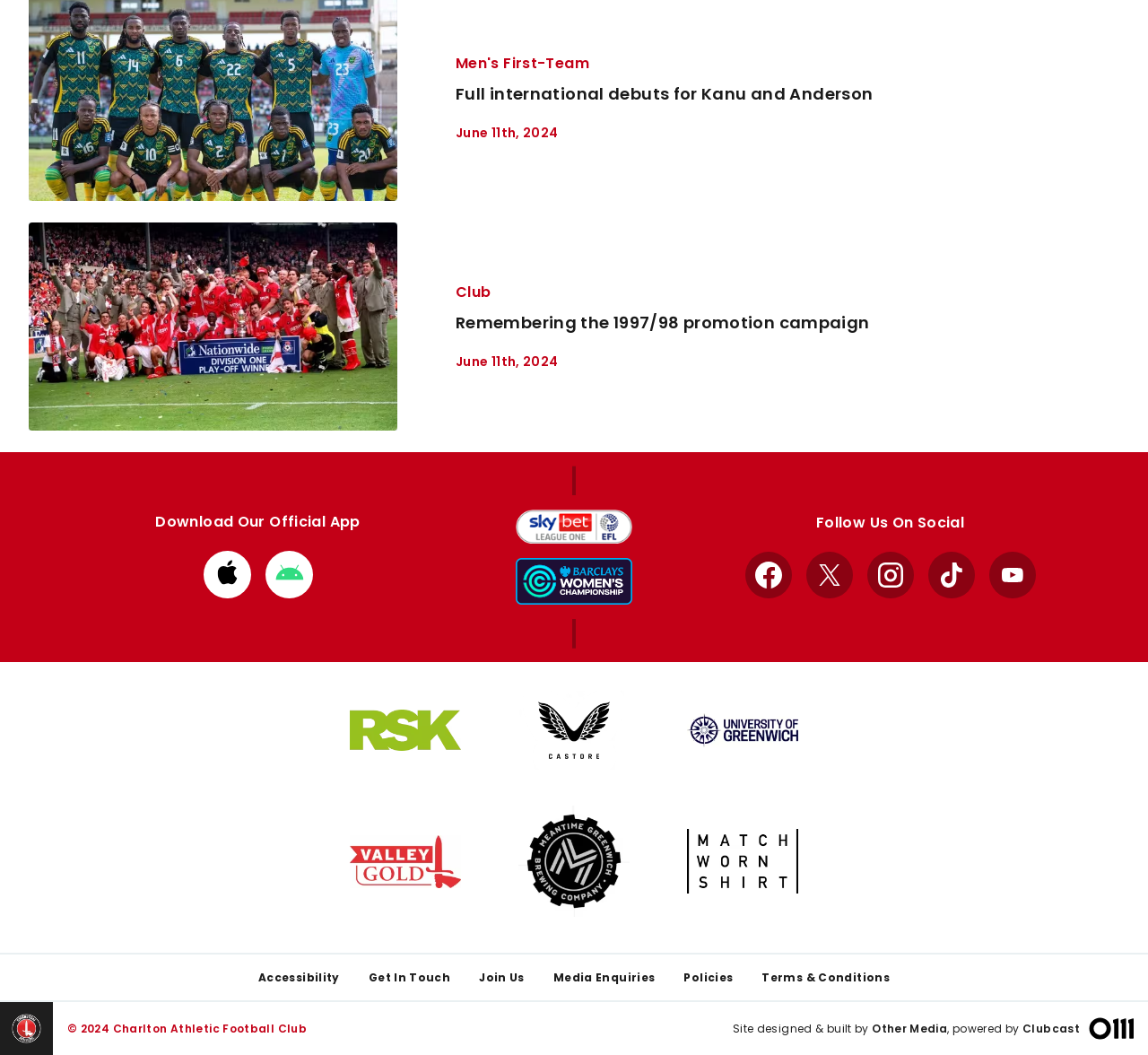Identify the bounding box coordinates for the element that needs to be clicked to fulfill this instruction: "Visit the Charlton Athletic Football Club website". Provide the coordinates in the format of four float numbers between 0 and 1: [left, top, right, bottom].

[0.008, 0.959, 0.038, 0.992]